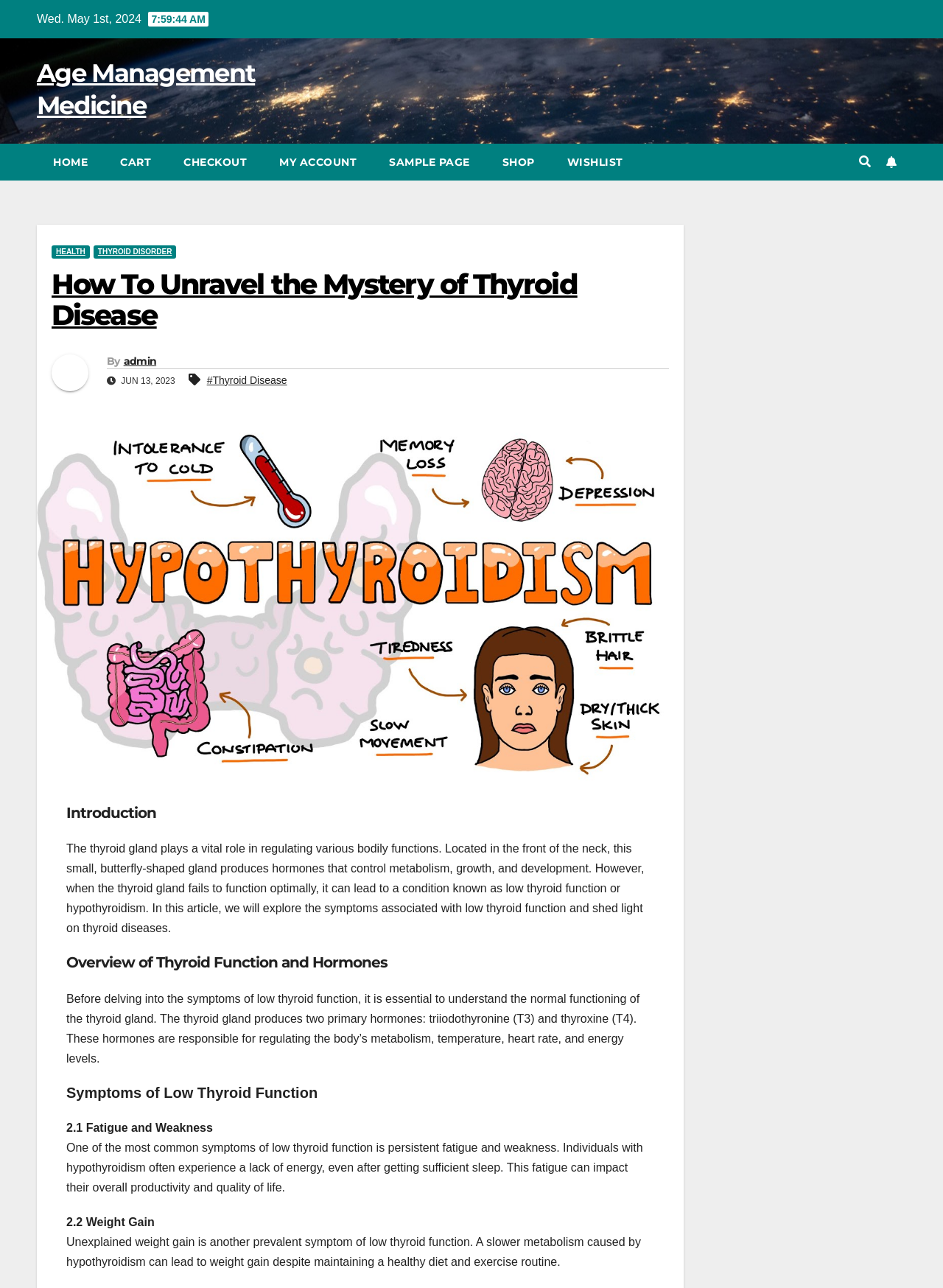Identify the bounding box for the element characterized by the following description: "Shop".

[0.515, 0.112, 0.584, 0.14]